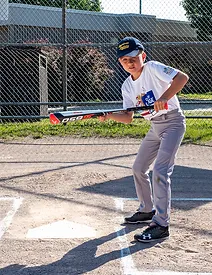Based on the visual content of the image, answer the question thoroughly: What is the boy's stance indicating?

The boy's stance suggests that he is fully engaged and focused on the game, showcasing his determination and enthusiasm for baseball, which is a key aspect of youth sports.